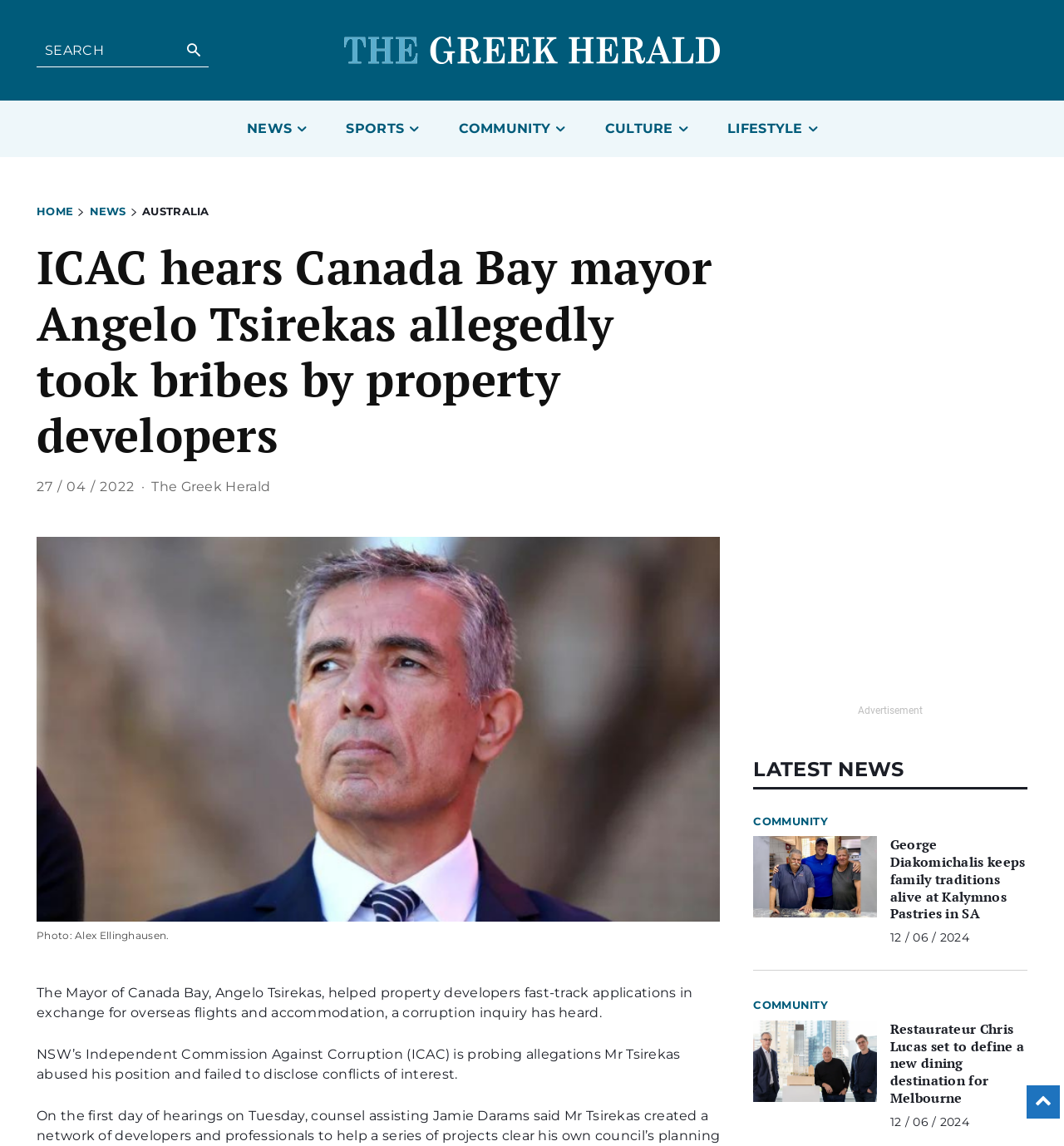Please identify the coordinates of the bounding box that should be clicked to fulfill this instruction: "Go to NEWS page".

[0.213, 0.088, 0.307, 0.137]